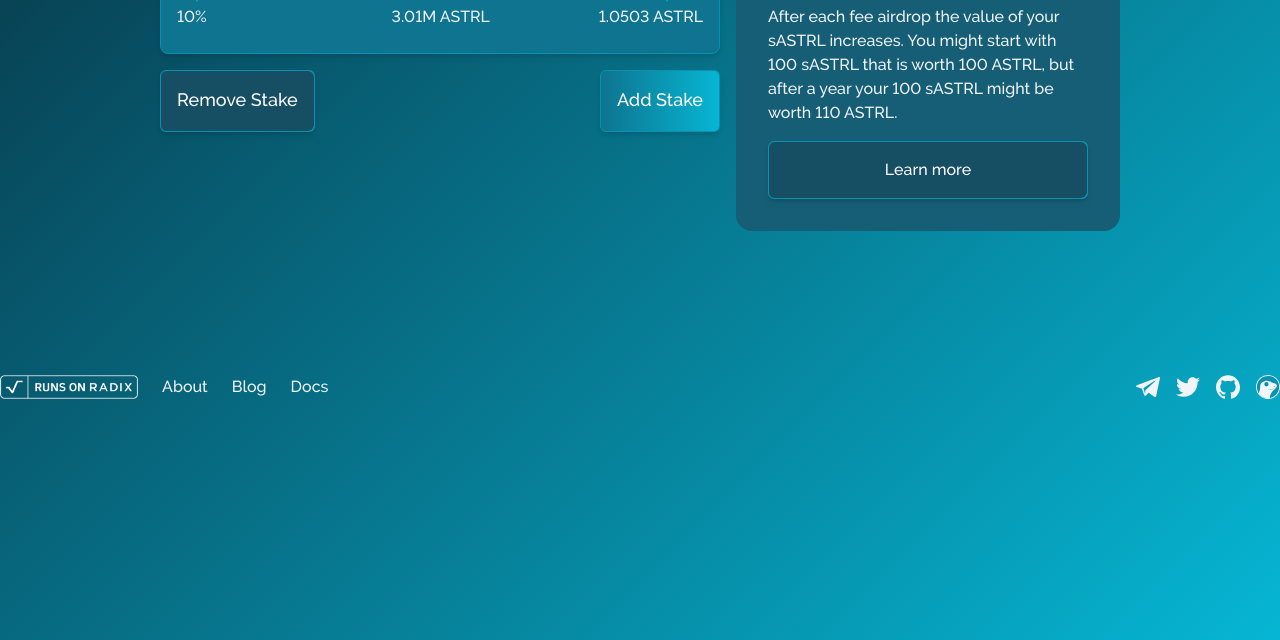Determine the bounding box coordinates for the HTML element described here: "Learn more".

[0.6, 0.22, 0.85, 0.311]